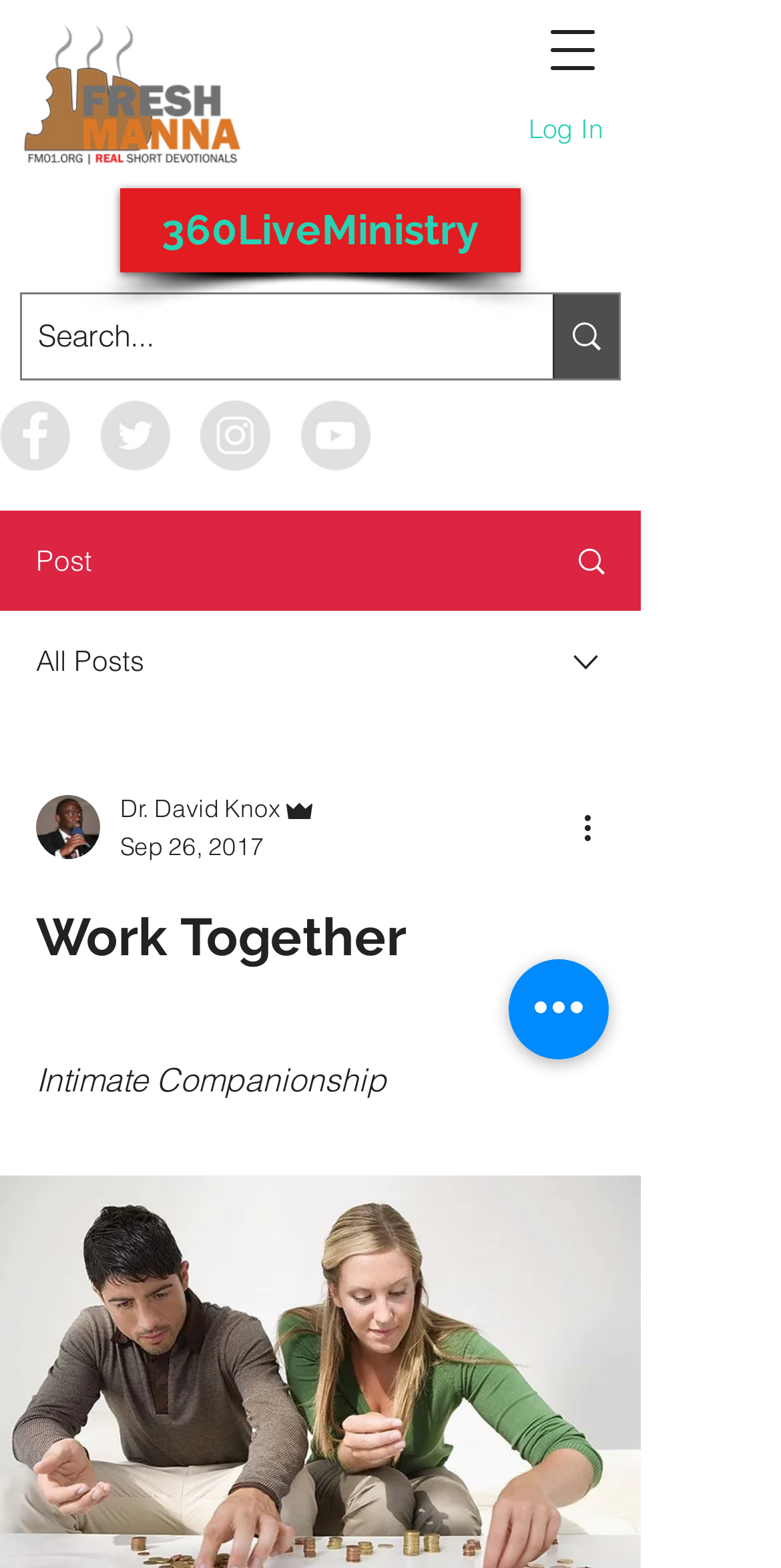Who is the author of the latest article?
Refer to the screenshot and deliver a thorough answer to the question presented.

I examined the article section and found the author's name, 'Dr. David Knox', along with the title 'Admin' and the date 'Sep 26, 2017'.